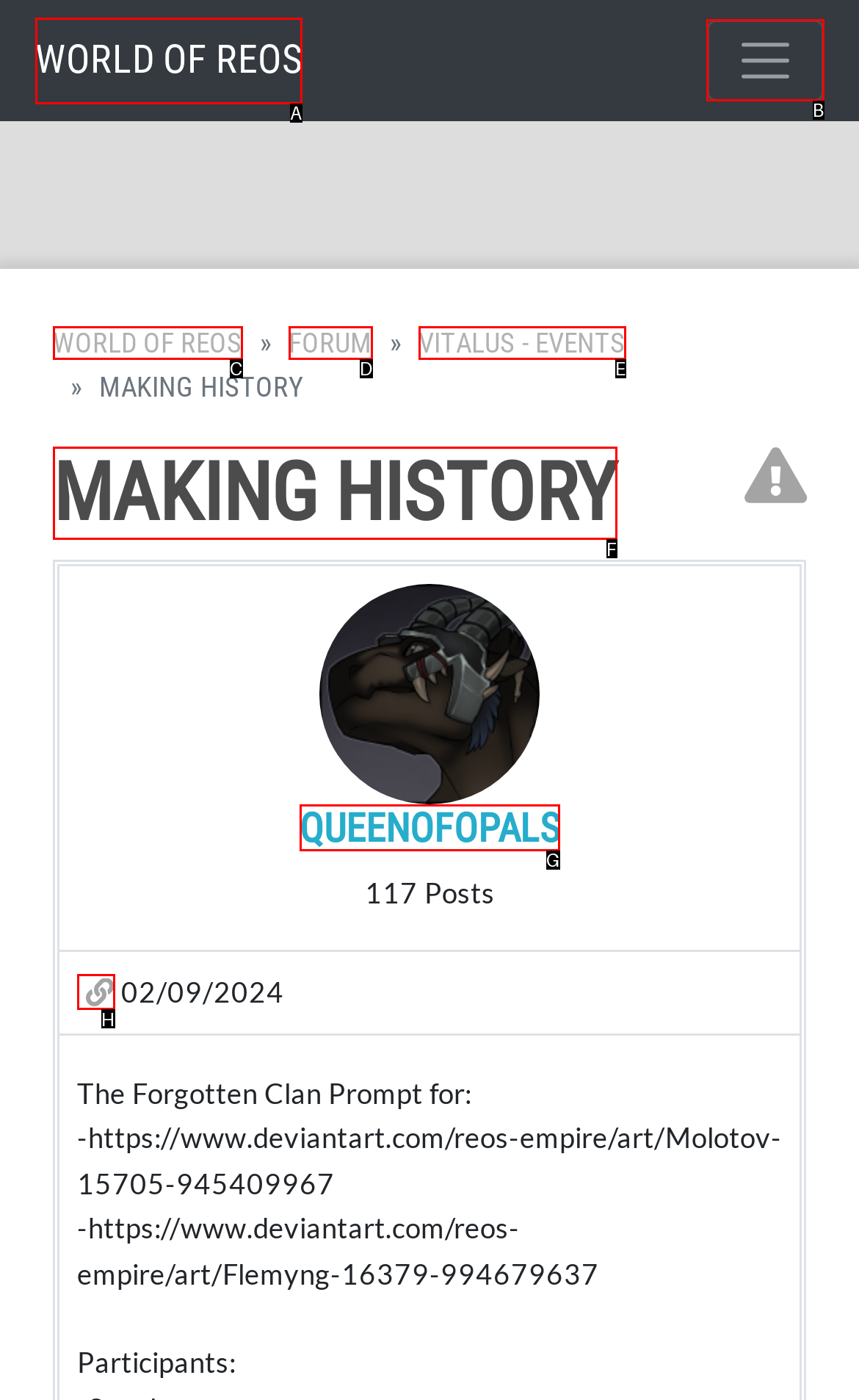Which UI element should be clicked to perform the following task: Toggle navigation? Answer with the corresponding letter from the choices.

B